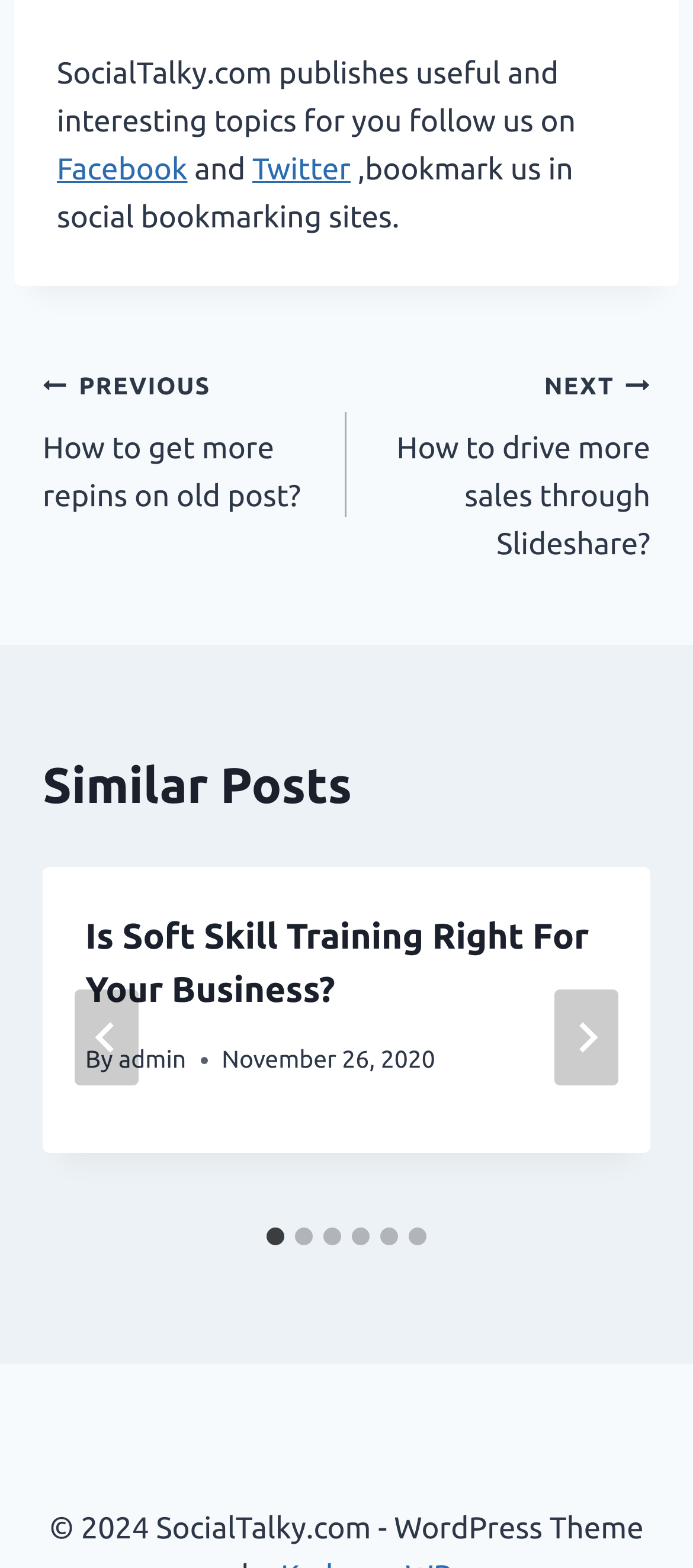Based on the element description: "Facebook", identify the UI element and provide its bounding box coordinates. Use four float numbers between 0 and 1, [left, top, right, bottom].

[0.082, 0.098, 0.271, 0.119]